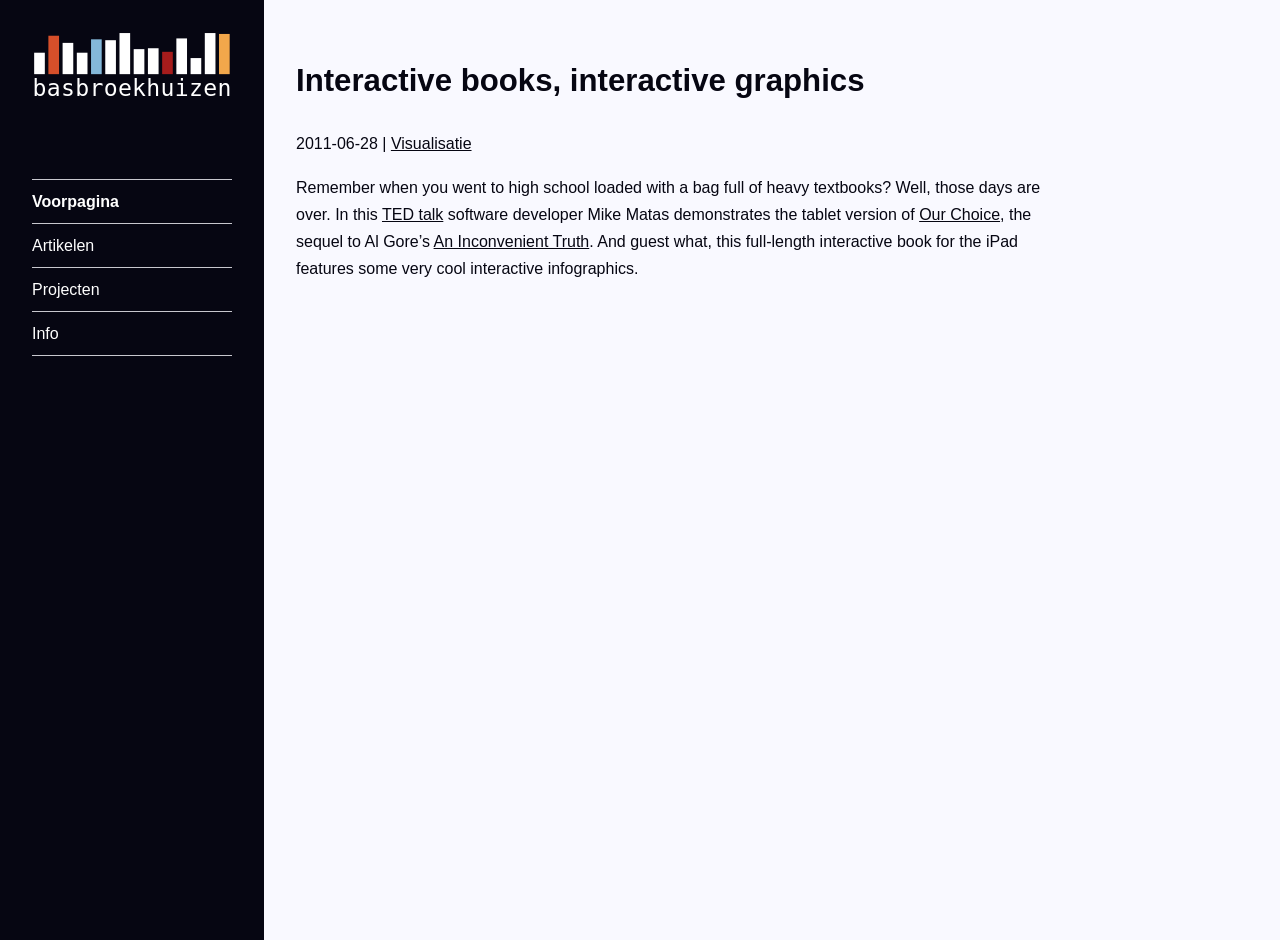For the following element description, predict the bounding box coordinates in the format (top-left x, top-left y, bottom-right x, bottom-right y). All values should be floating point numbers between 0 and 1. Description: alt="Bas Broekhuizen"

[0.025, 0.034, 0.181, 0.105]